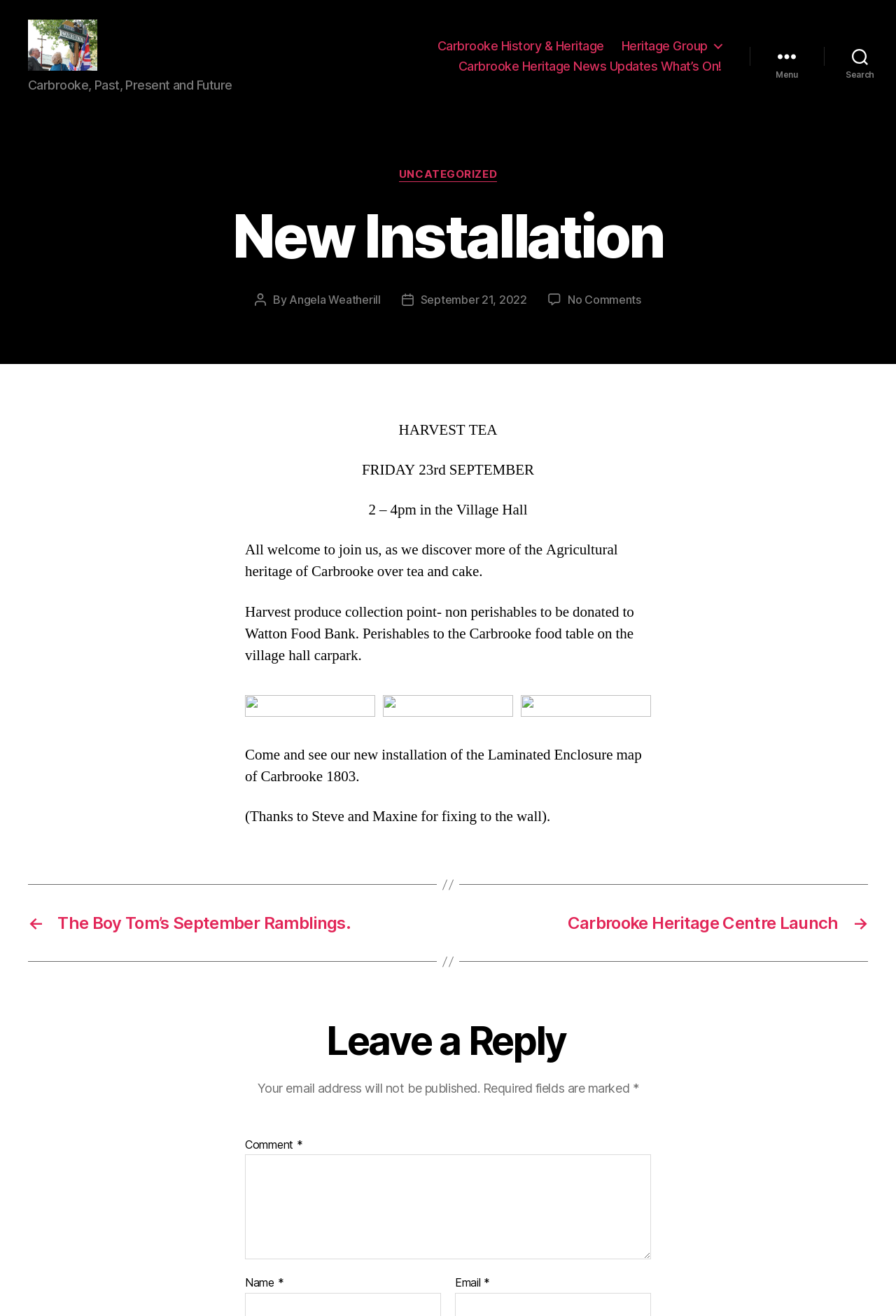Using the provided element description "parent_node: Carbrooke History", determine the bounding box coordinates of the UI element.

[0.031, 0.015, 0.126, 0.063]